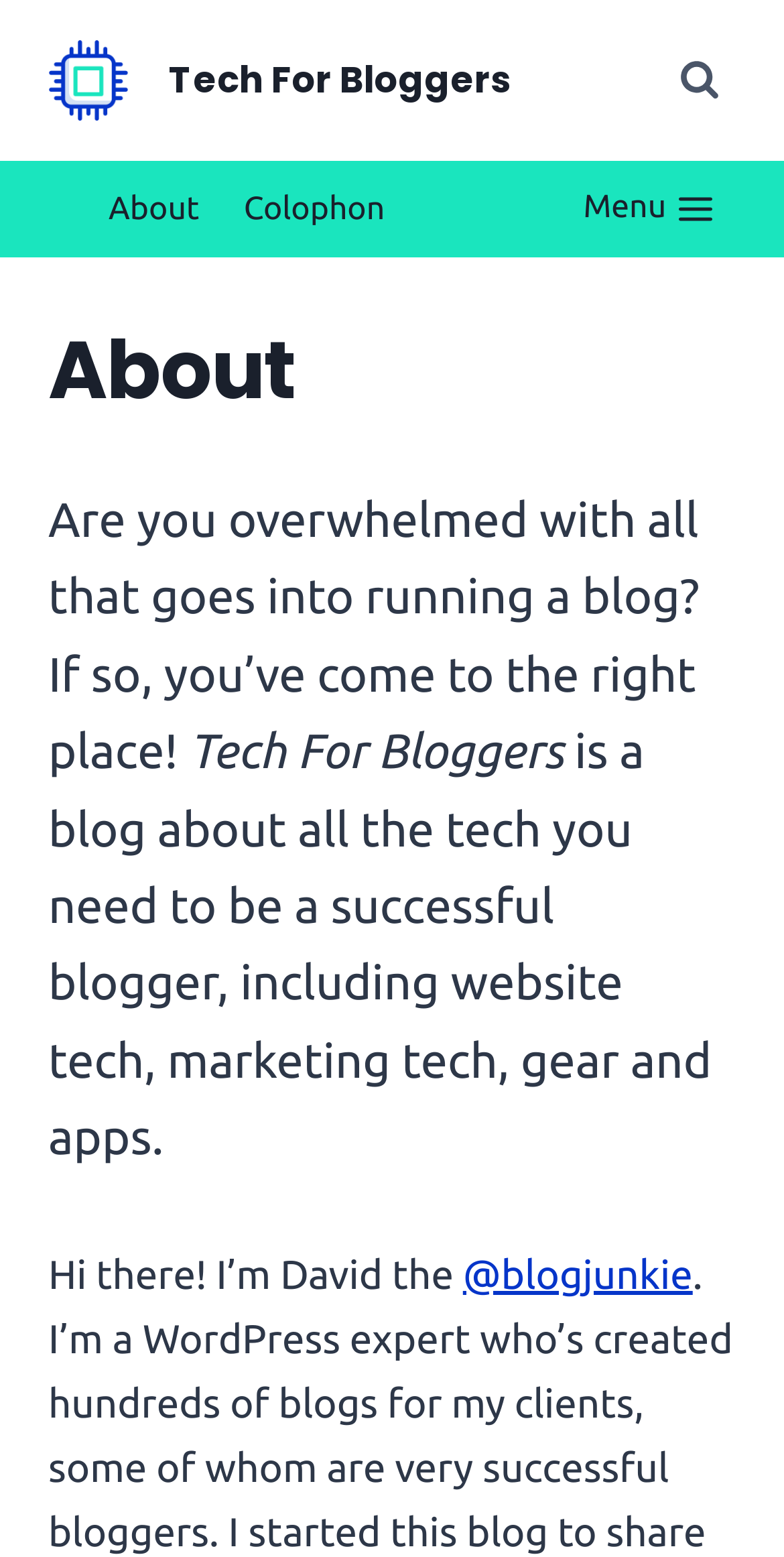Reply to the question with a single word or phrase:
What is the blog about?

Tech for bloggers